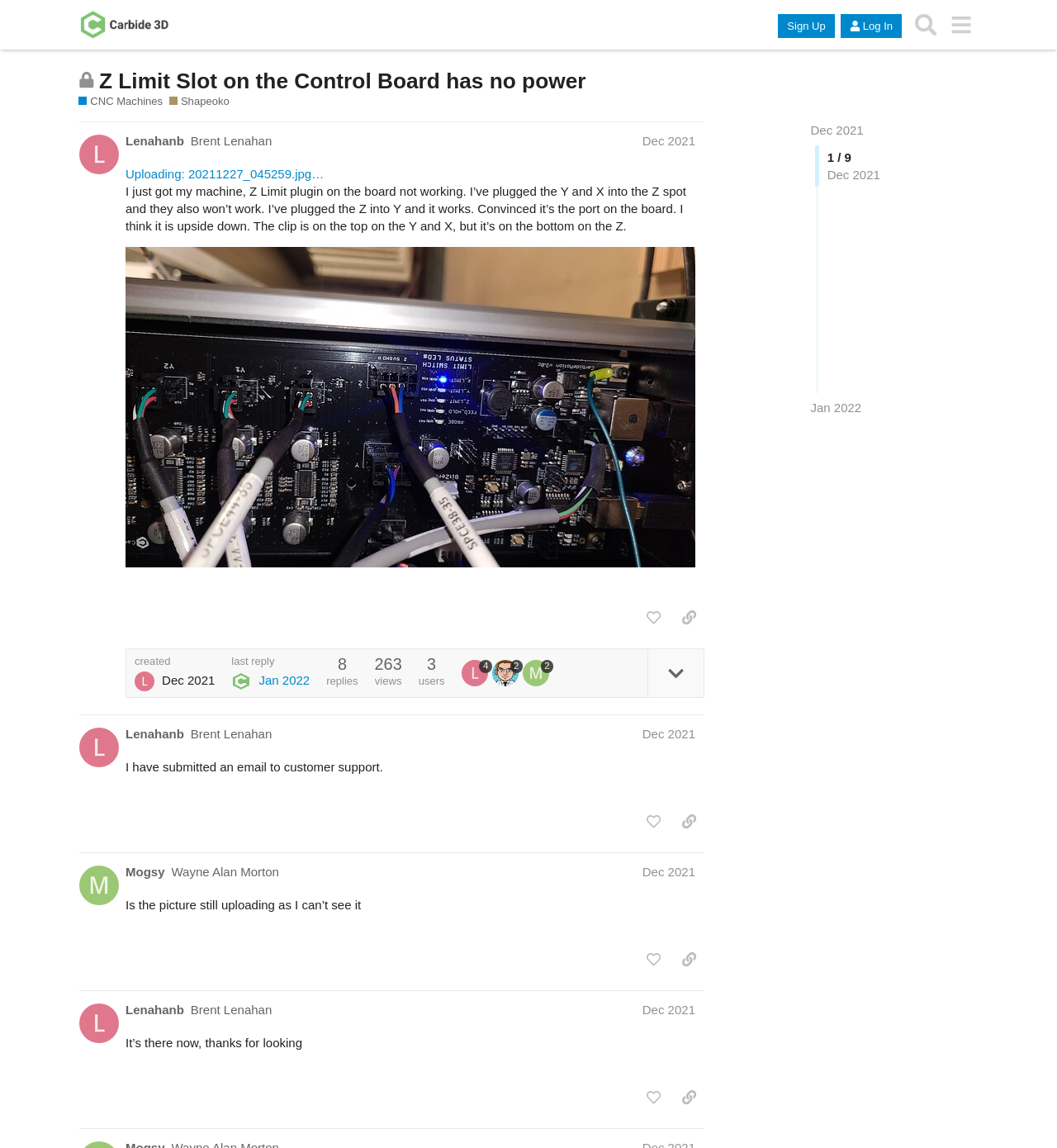Specify the bounding box coordinates of the region I need to click to perform the following instruction: "View post #1". The coordinates must be four float numbers in the range of 0 to 1, i.e., [left, top, right, bottom].

[0.075, 0.106, 0.755, 0.623]